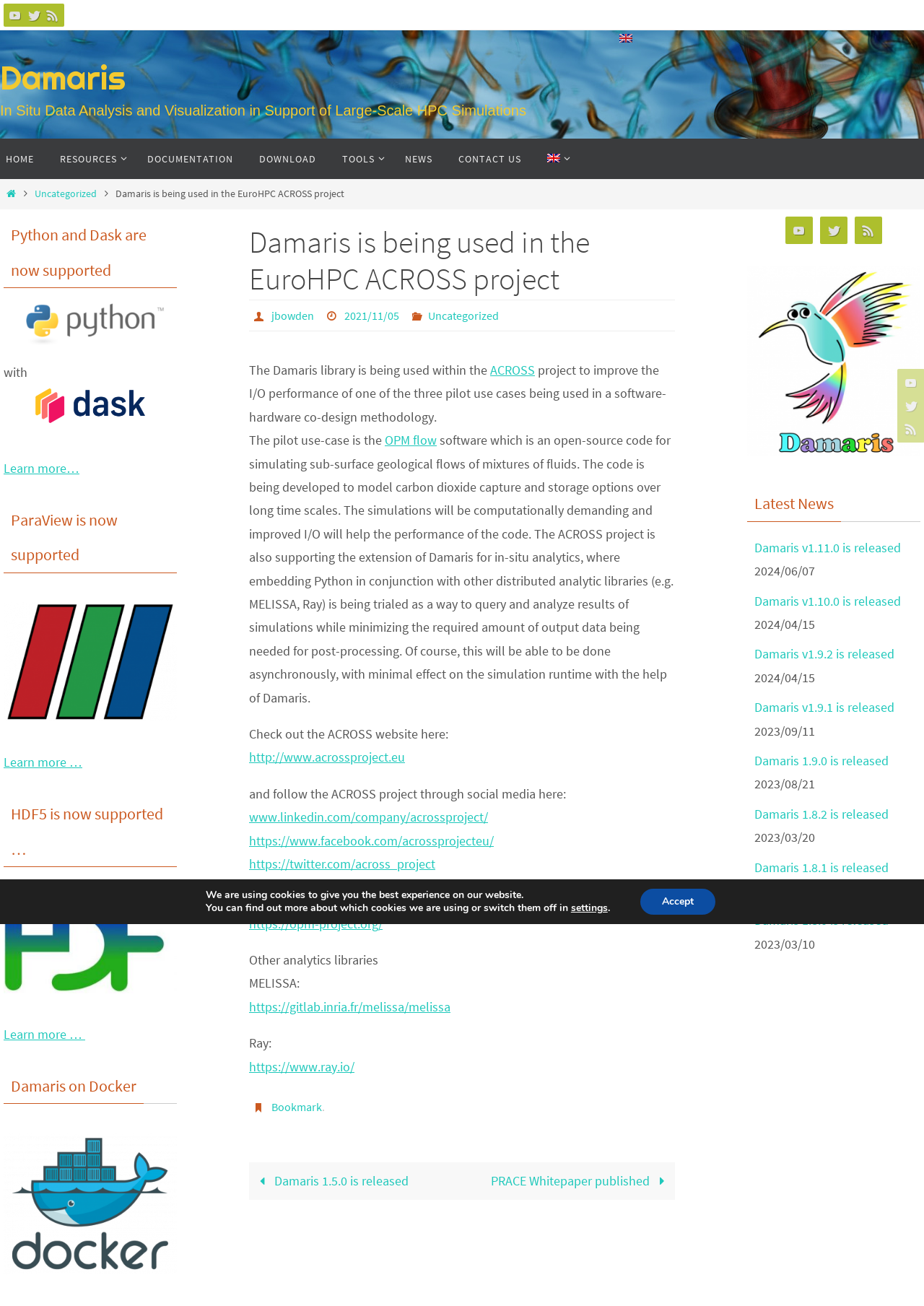What is the name of the project that Damaris is being used in?
Based on the image, answer the question in a detailed manner.

I found this answer by looking at the static text element that says 'Damaris is being used in the EuroHPC ACROSS project'.